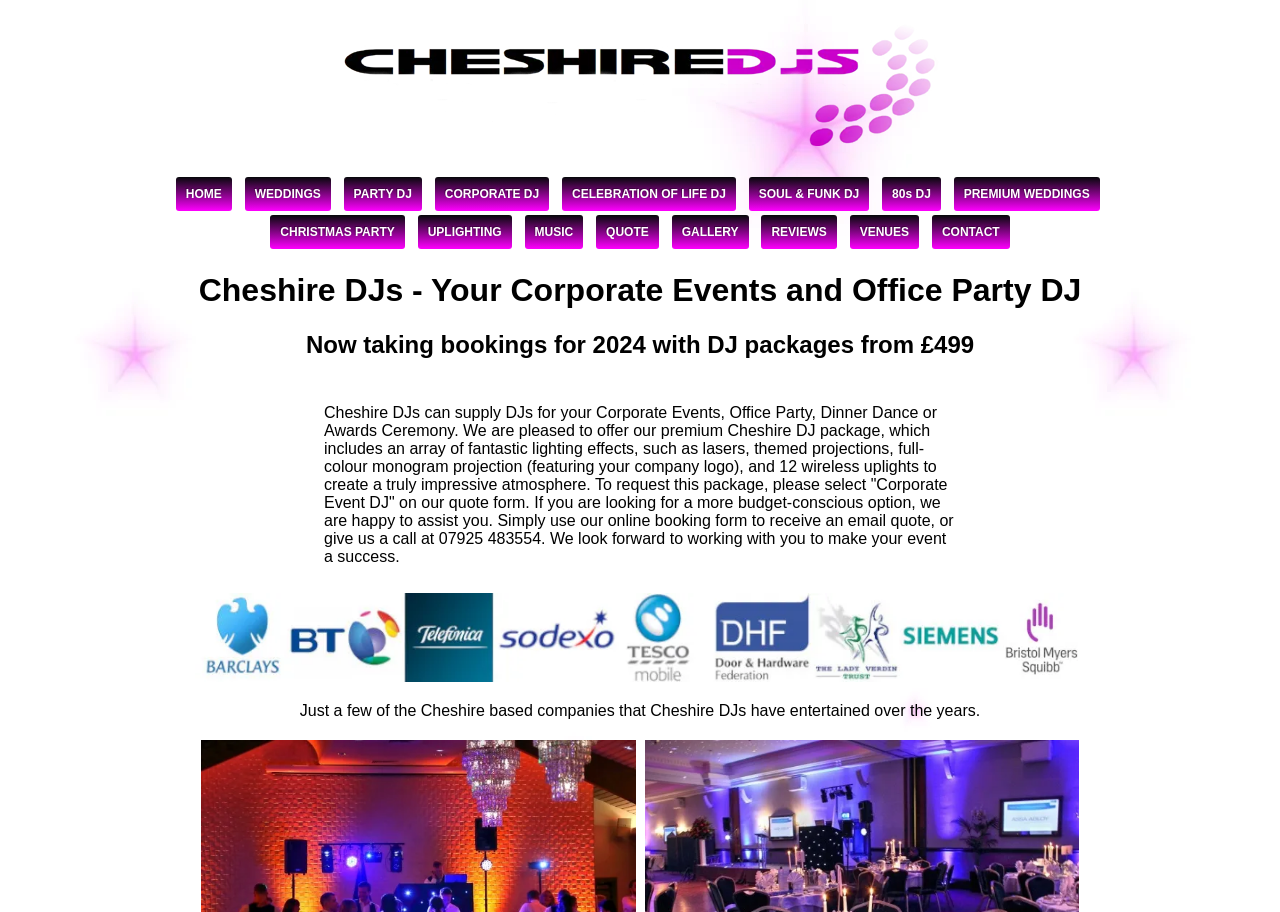Create an elaborate caption for the webpage.

The webpage is about Cheshire DJs, a company that provides DJ services for corporate events and office parties. At the top of the page, there is a banner image with the company's name and a tagline. Below the banner, there is a navigation menu with 11 links, including "HOME", "WEDDINGS", "PARTY DJ", "CORPORATE DJ", and others, which are evenly spaced and aligned horizontally.

Below the navigation menu, there are two headings that introduce the company's services. The first heading reads "Cheshire DJs - Your Corporate Events and Office Party DJ", and the second heading announces that they are taking bookings for 2024 with DJ packages starting from £499.

The main content of the page is a paragraph that describes the company's services, including the premium Cheshire DJ package, which features advanced lighting effects and wireless uplights. The paragraph also provides information on how to request a quote or book a DJ.

To the right of the main content, there is an image of a DJ at a corporate event. Below the image, there is a sentence that mentions some of the Cheshire-based companies that the DJ company has worked with in the past.

Overall, the webpage is well-organized and easy to navigate, with clear headings and concise text that effectively communicates the company's services and value proposition.